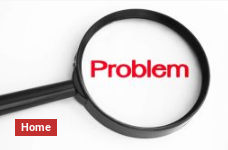Offer an in-depth caption that covers the entire scene depicted in the image.

The image features a magnifying glass highlighting the word "Problem" in bold red letters against a white background. This visual representation suggests a focus on identifying issues or challenges, possibly related to home maintenance or inspection. Below the magnifying glass, there is a prominent red button labeled "Home," indicating a link to the website's main page. The image effectively conveys a theme of investigation and awareness regarding potential problems, making it relevant to discussions about home issues or inspections.